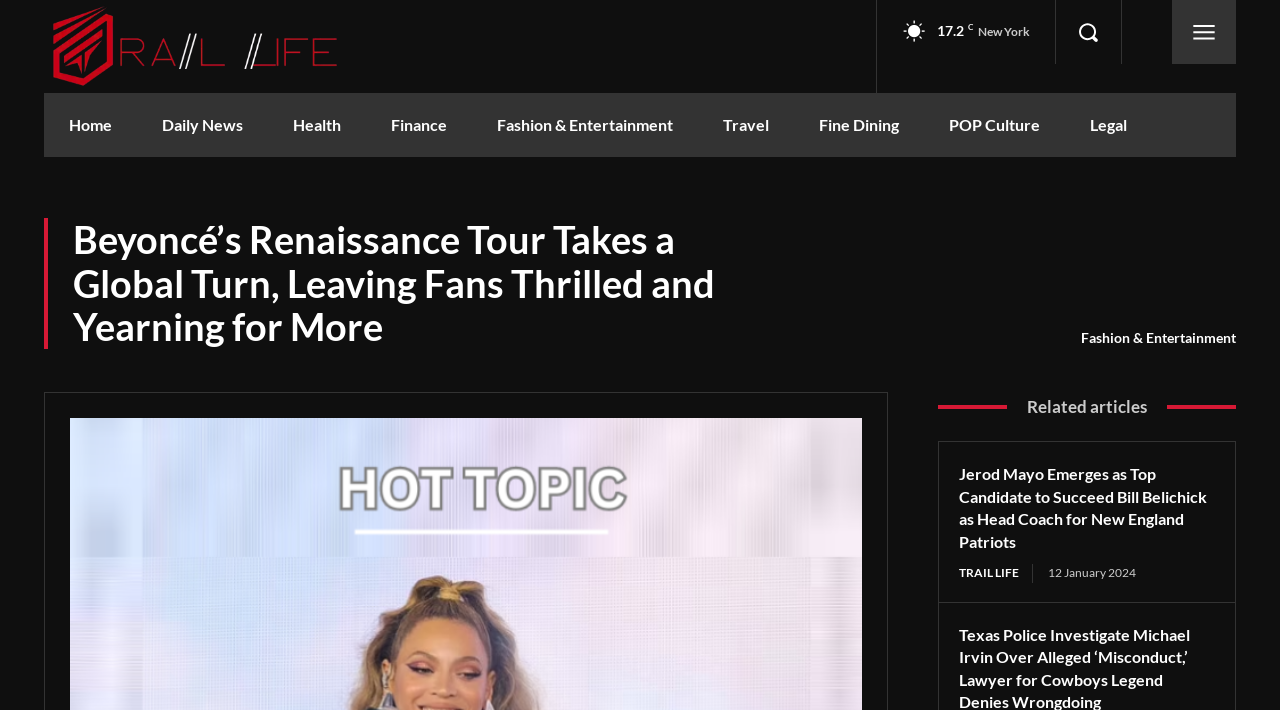Identify the bounding box coordinates of the section to be clicked to complete the task described by the following instruction: "Click the search button". The coordinates should be four float numbers between 0 and 1, formatted as [left, top, right, bottom].

[0.825, 0.0, 0.875, 0.09]